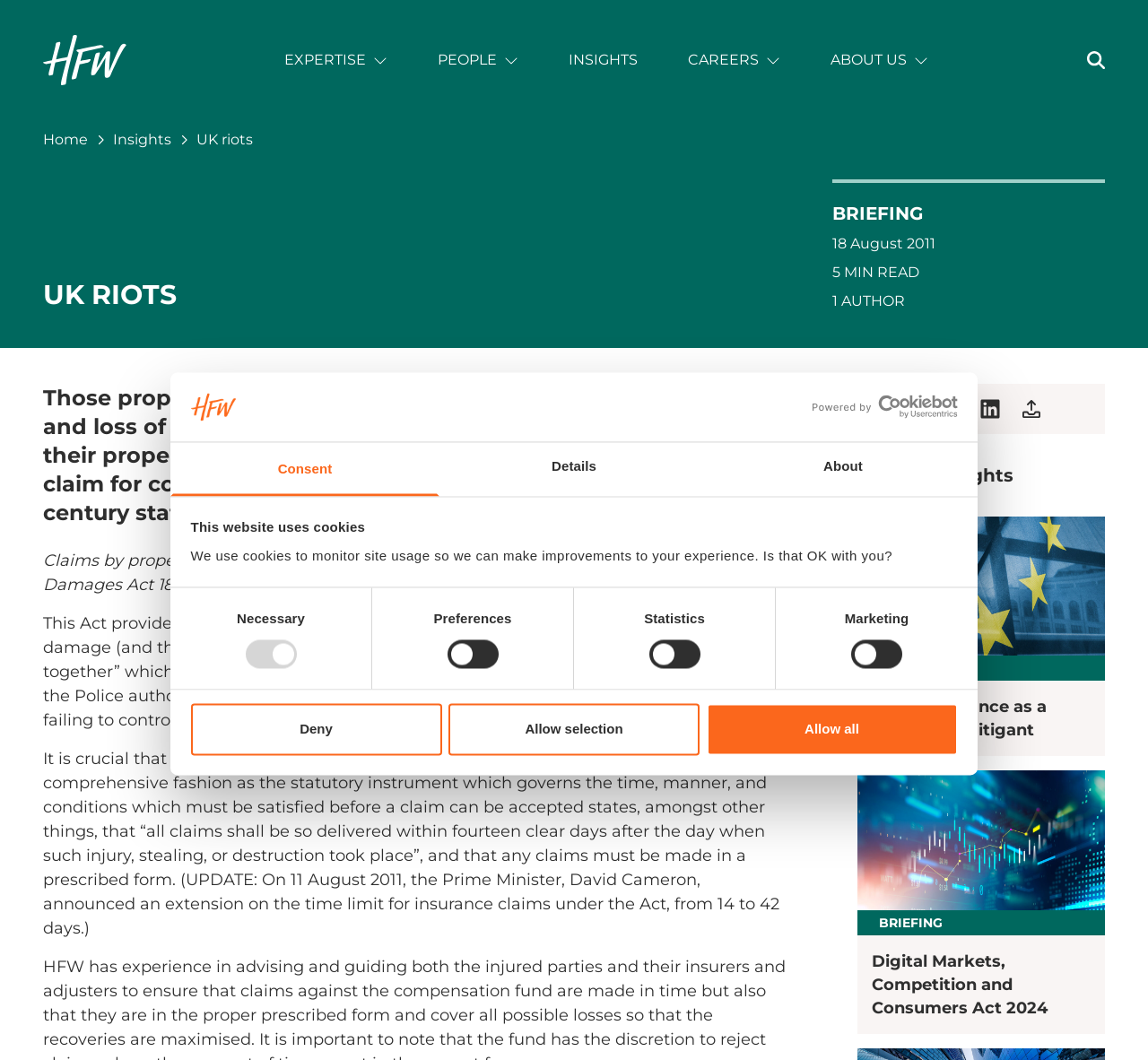Please identify the bounding box coordinates of where to click in order to follow the instruction: "Click the 'Allow selection' button".

[0.391, 0.663, 0.609, 0.712]